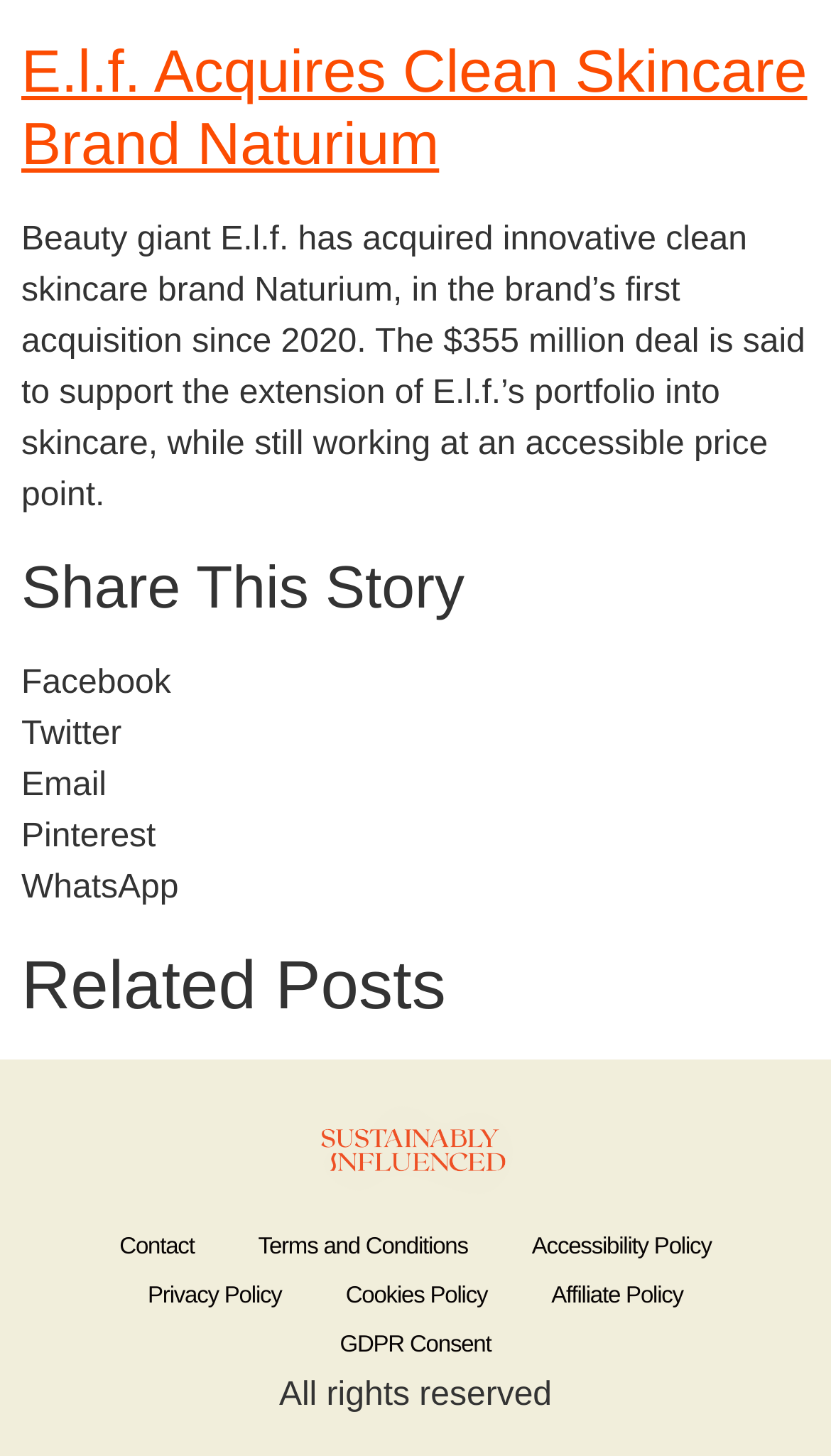Answer the question below in one word or phrase:
What is the copyright statement at the bottom?

All rights reserved